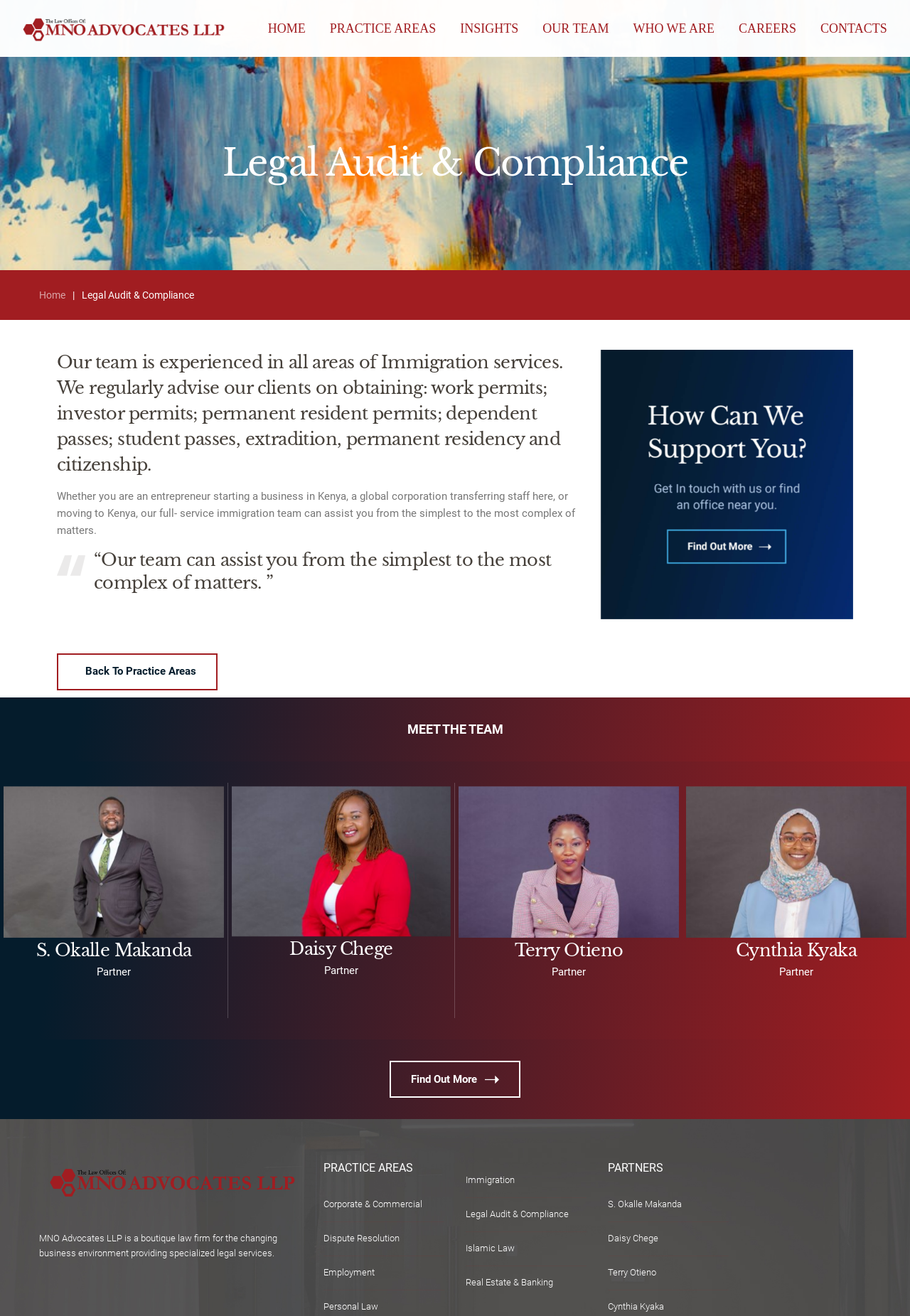Using the element description Impressum, predict the bounding box coordinates for the UI element. Provide the coordinates in (top-left x, top-left y, bottom-right x, bottom-right y) format with values ranging from 0 to 1.

None